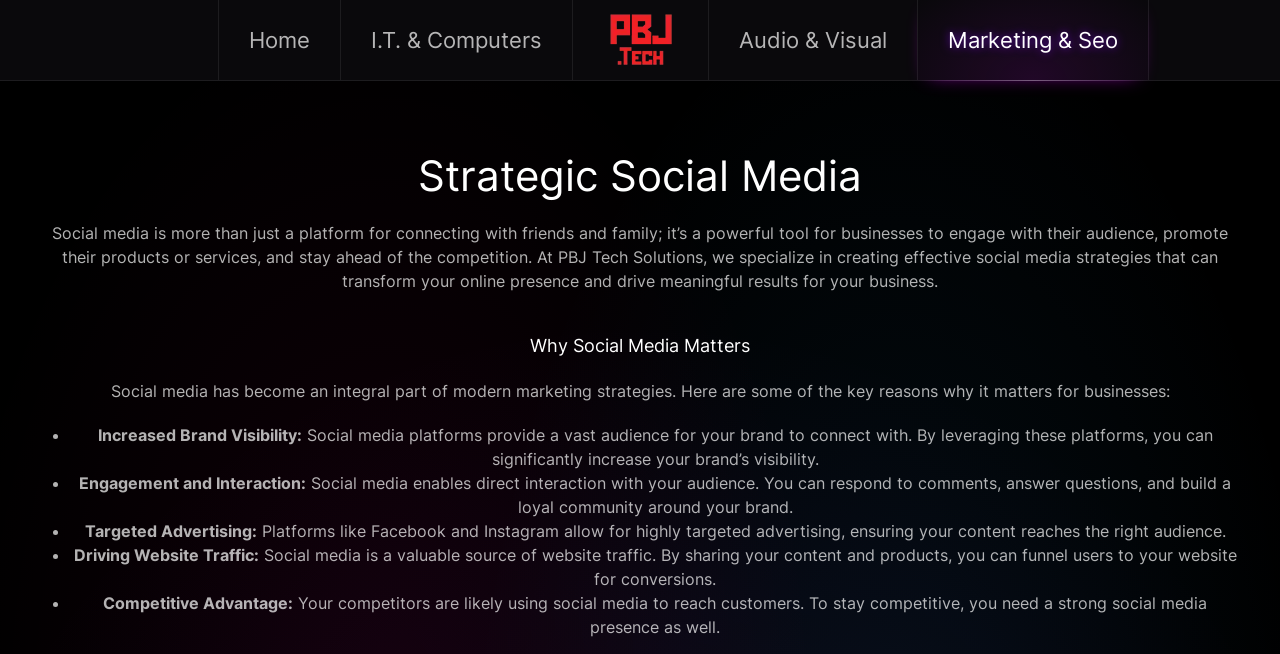Create an elaborate caption that covers all aspects of the webpage.

This webpage is about social media and its importance for businesses. At the top, there is a navigation menu with buttons for "Home", "I.T. & Computers", "Audio & Visual", and "Marketing & Seo", which are likely categories for the website's content. Below the navigation menu, there is a heading "Strategic Social Media" followed by a paragraph of text that explains the benefits of social media for businesses, including engaging with their audience, promoting products or services, and staying ahead of the competition.

Further down, there is a heading "Why Social Media Matters" followed by a paragraph of text that highlights the importance of social media in modern marketing strategies. Below this, there is a list of five points, each marked with a bullet point, that explain why social media matters for businesses. These points include increased brand visibility, engagement and interaction, targeted advertising, driving website traffic, and gaining a competitive advantage.

Throughout the page, there are no images except for a small logo of "PBJ.Tech" at the top right corner. The overall layout is organized, with clear headings and concise text that makes it easy to read and understand.